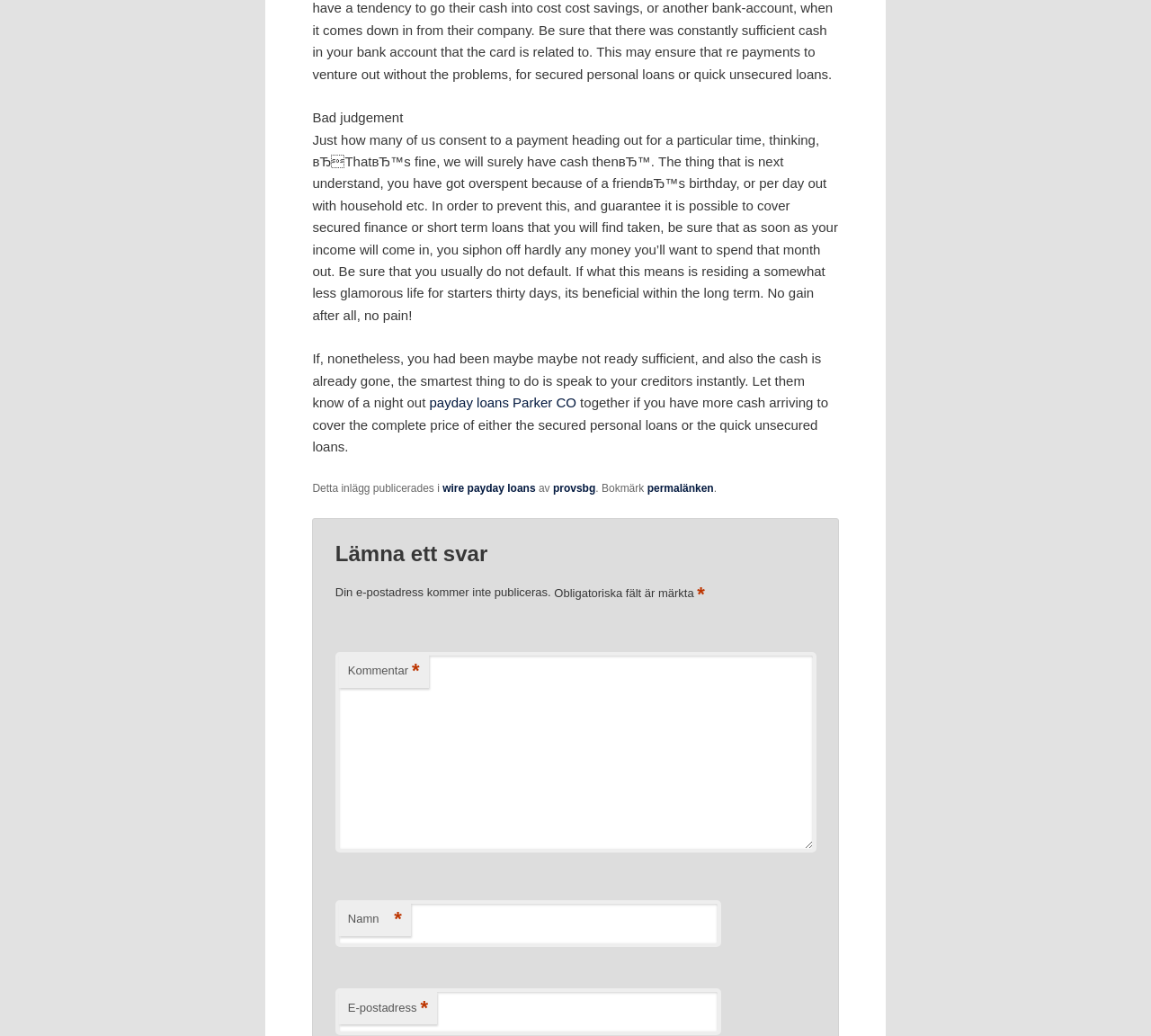Answer the question using only one word or a concise phrase: What type of loans are mentioned in the article?

Payday loans